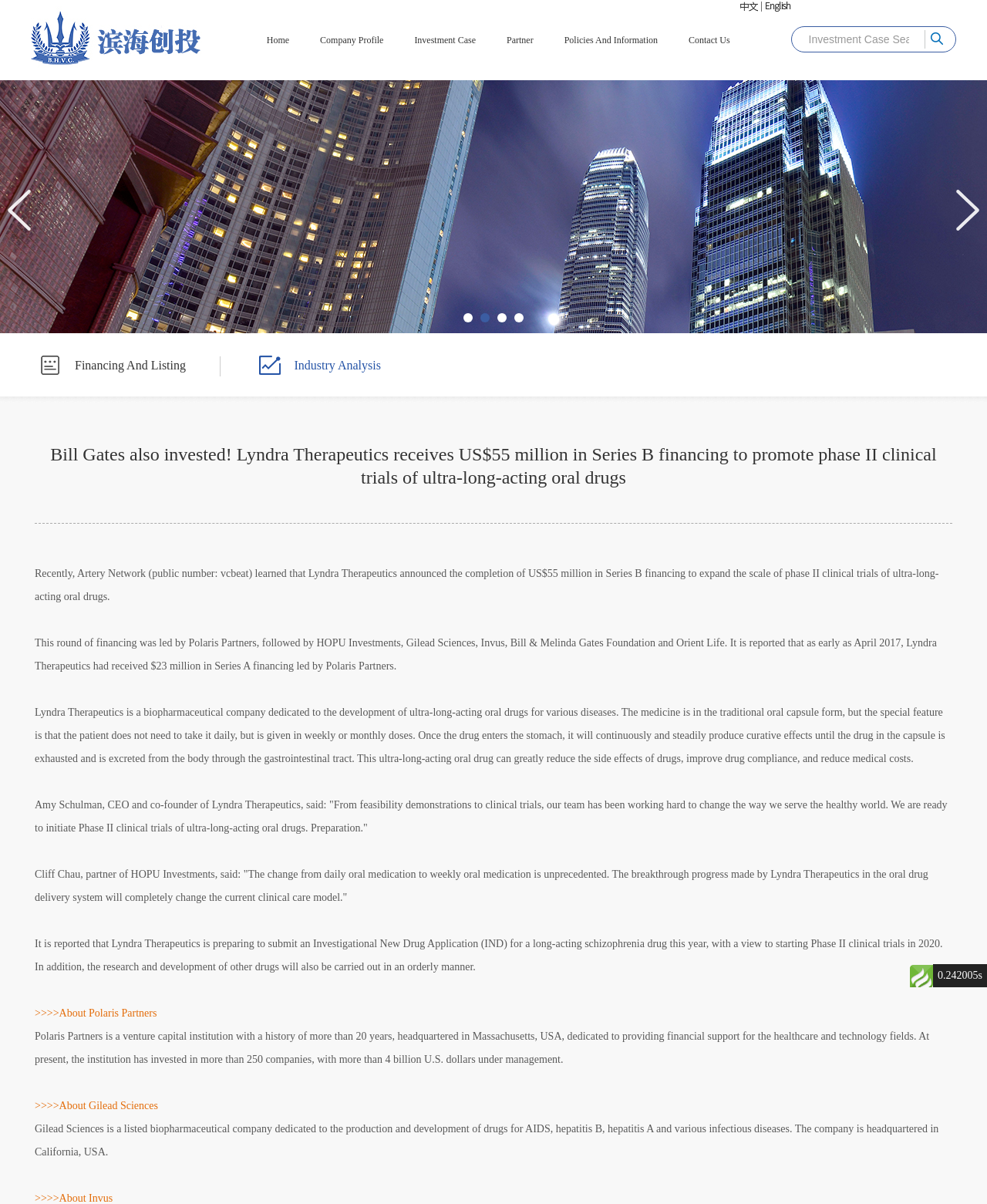What is the name of the CEO and co-founder of Lyndra Therapeutics?
Please use the visual content to give a single word or phrase answer.

Amy Schulman